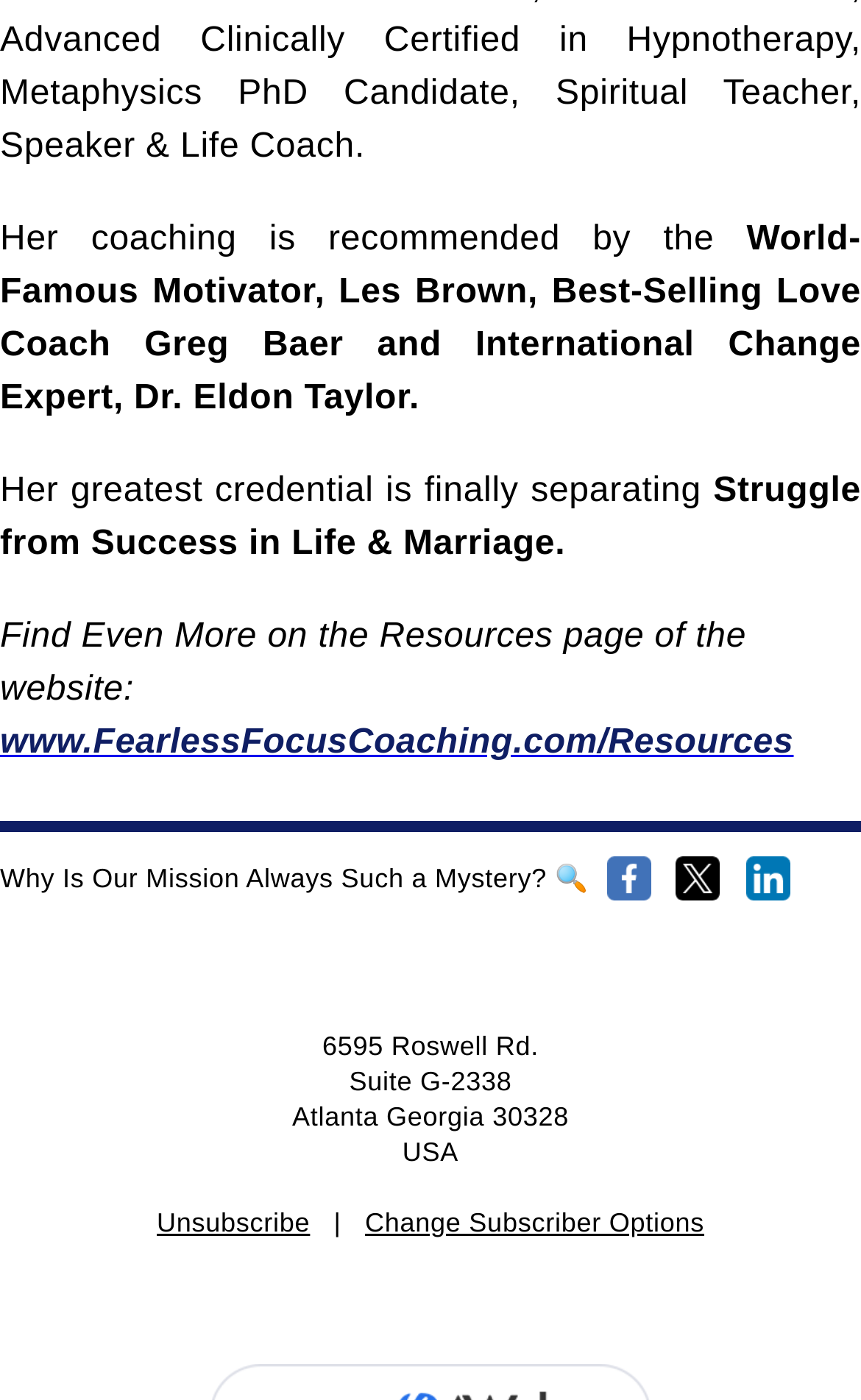Identify the bounding box coordinates for the UI element described as follows: "Unsubscribe". Ensure the coordinates are four float numbers between 0 and 1, formatted as [left, top, right, bottom].

[0.182, 0.862, 0.36, 0.884]